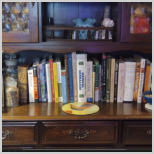Generate an elaborate description of what you see in the image.

This image showcases a well-organized apothecary shelf, illustrating a blend of herbal knowledge and personal sentiment. The wooden cabinet features an array of colorful books on herbalism and natural remedies, neatly arranged to suggest an extensive collection of resources for an herbalist’s practice. In the center, a decorative dish holds what appears to be a piece of fruit or a crafted item, adding a touch of warmth and inviting charm to the display. Glass jars can be seen on the left, possibly containing herbs or other natural ingredients, enhancing the functional aspect of the shelf. The overall arrangement reflects a cozy and inviting environment, perfect for anyone interested in herbal studies or seeking inspiration from nature. This scene vividly illustrates a blend of practicality and personal touch in the everyday life of an herbalist.